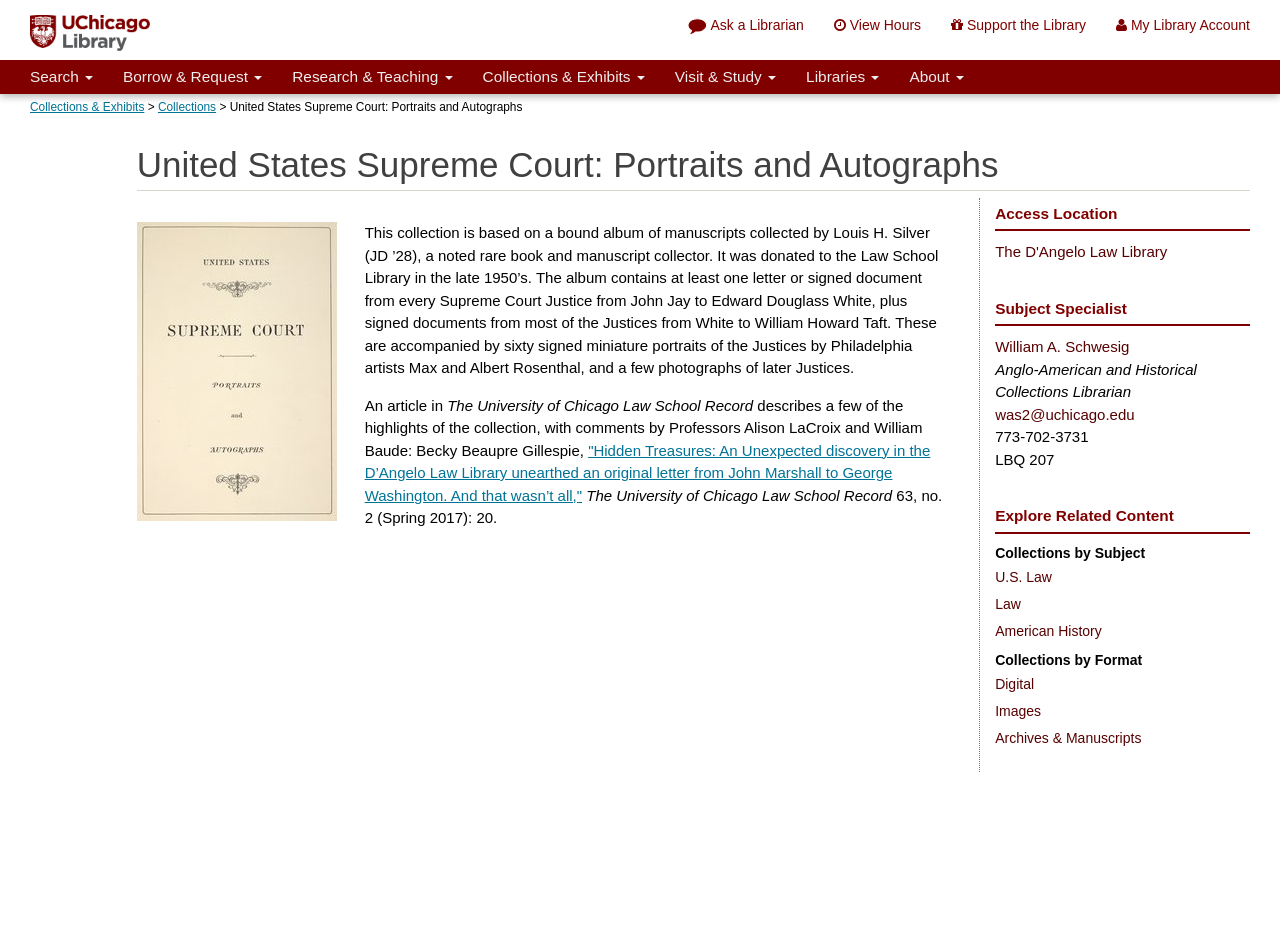Please determine the bounding box coordinates of the clickable area required to carry out the following instruction: "Read the article about 'Hidden Treasures'". The coordinates must be four float numbers between 0 and 1, represented as [left, top, right, bottom].

[0.285, 0.474, 0.727, 0.541]